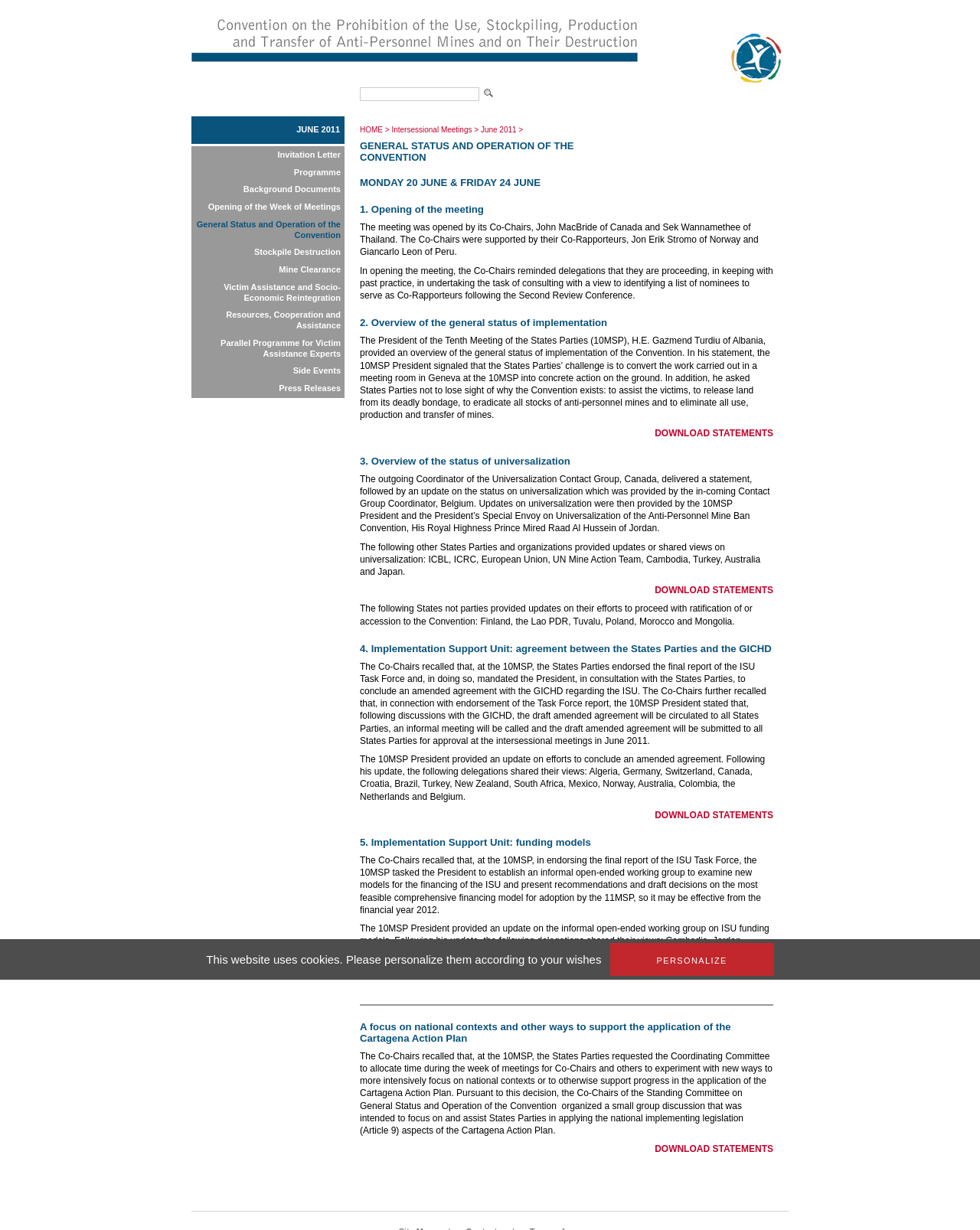Identify the bounding box for the described UI element. Provide the coordinates in (top-left x, top-left y, bottom-right x, bottom-right y) format with values ranging from 0 to 1: Personalize

[0.622, 0.767, 0.79, 0.793]